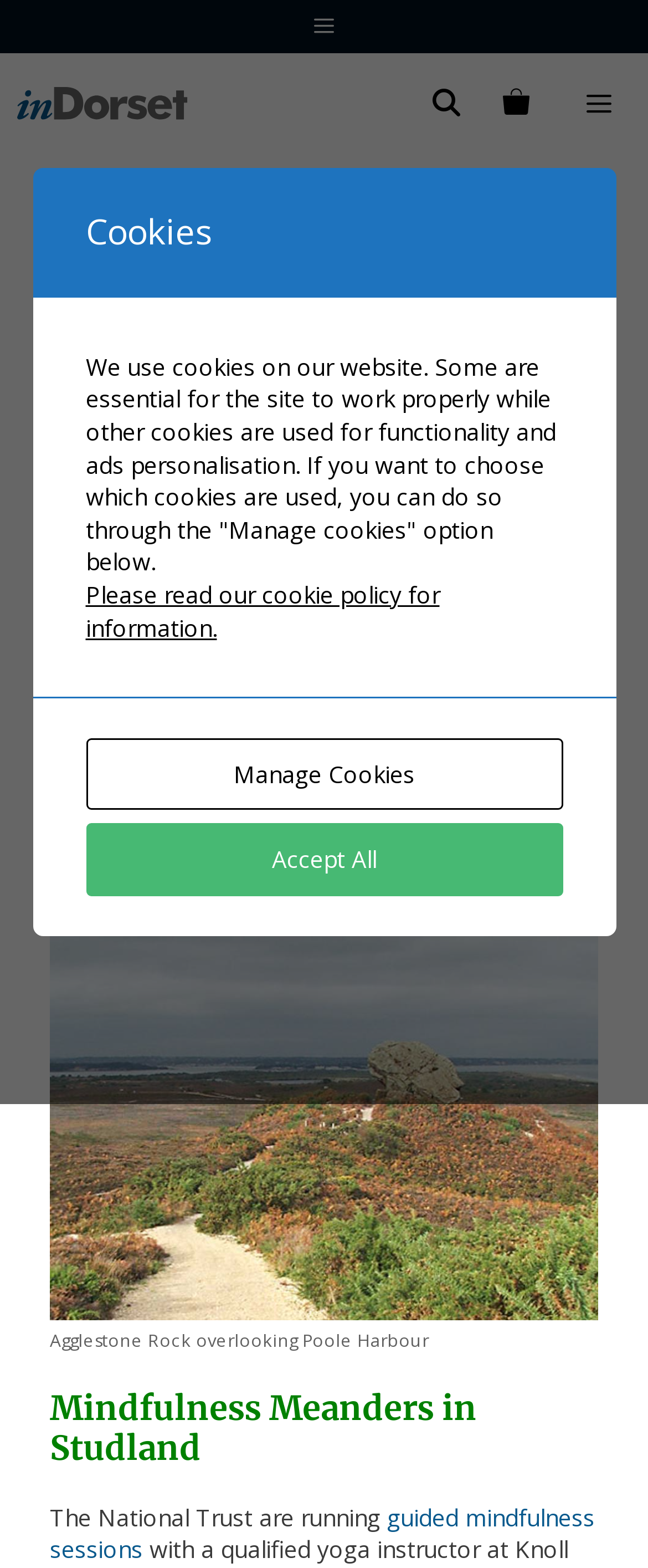Please extract the primary headline from the webpage.

Things To See & Do This Weekend 1st-2nd February